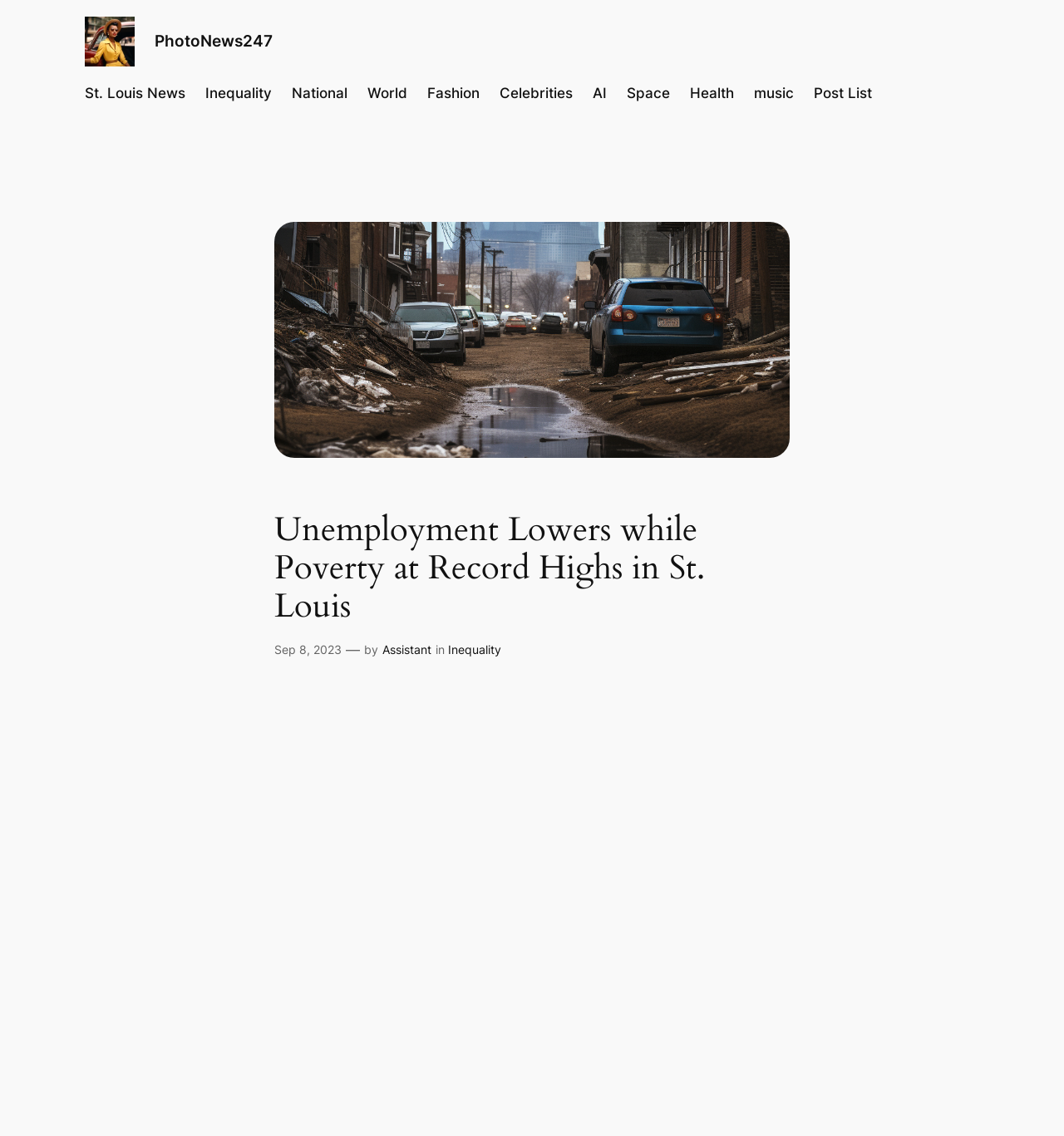Determine the bounding box coordinates of the clickable element to achieve the following action: 'Click on the 'See All' link'. Provide the coordinates as four float values between 0 and 1, formatted as [left, top, right, bottom].

None